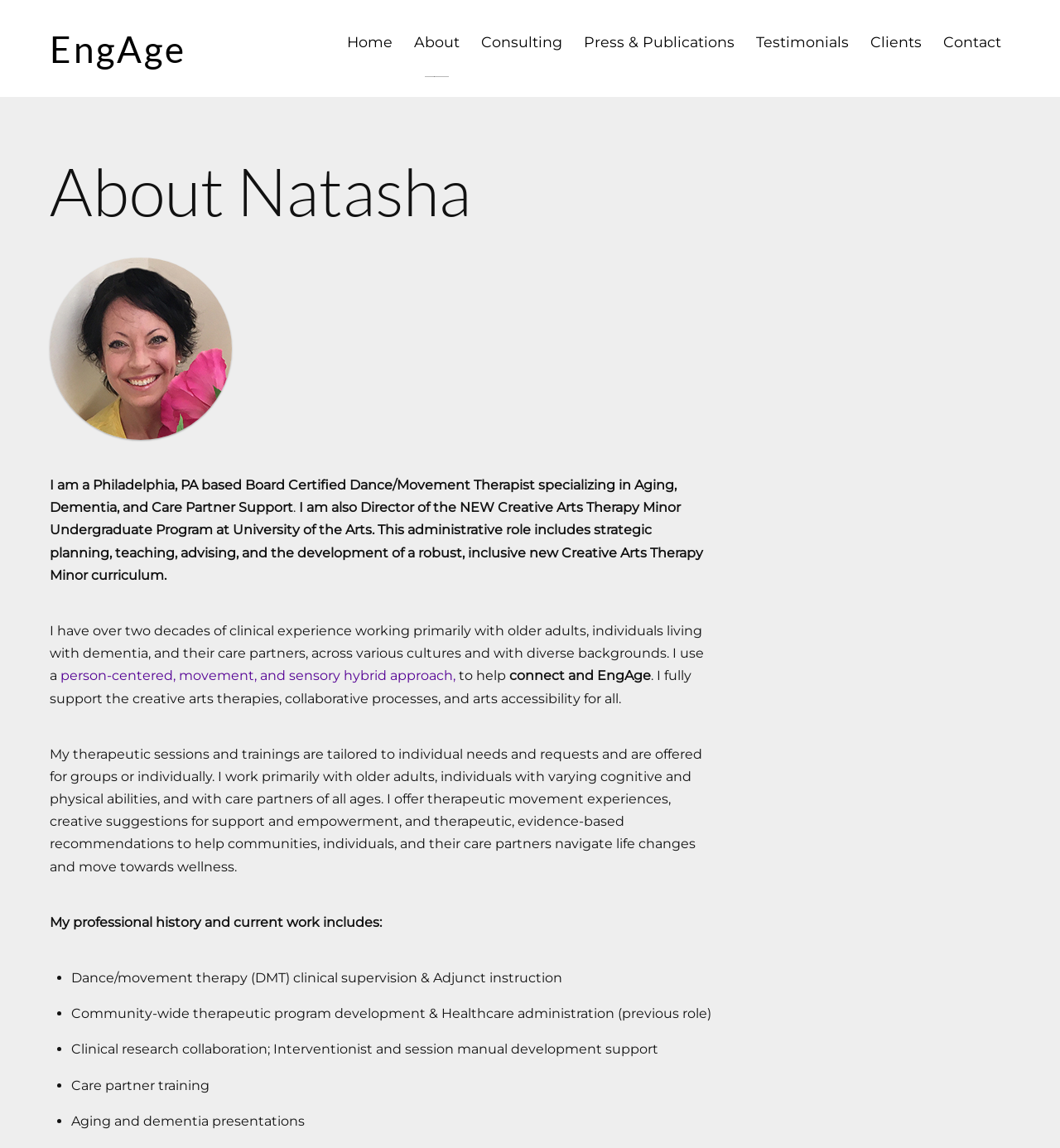Please identify the bounding box coordinates of the area that needs to be clicked to follow this instruction: "View Natasha's headshot".

[0.047, 0.224, 0.219, 0.383]